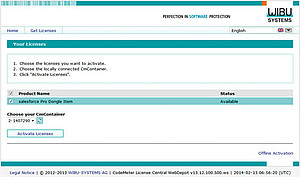How many steps are required to activate a license?
Give a one-word or short-phrase answer derived from the screenshot.

Three